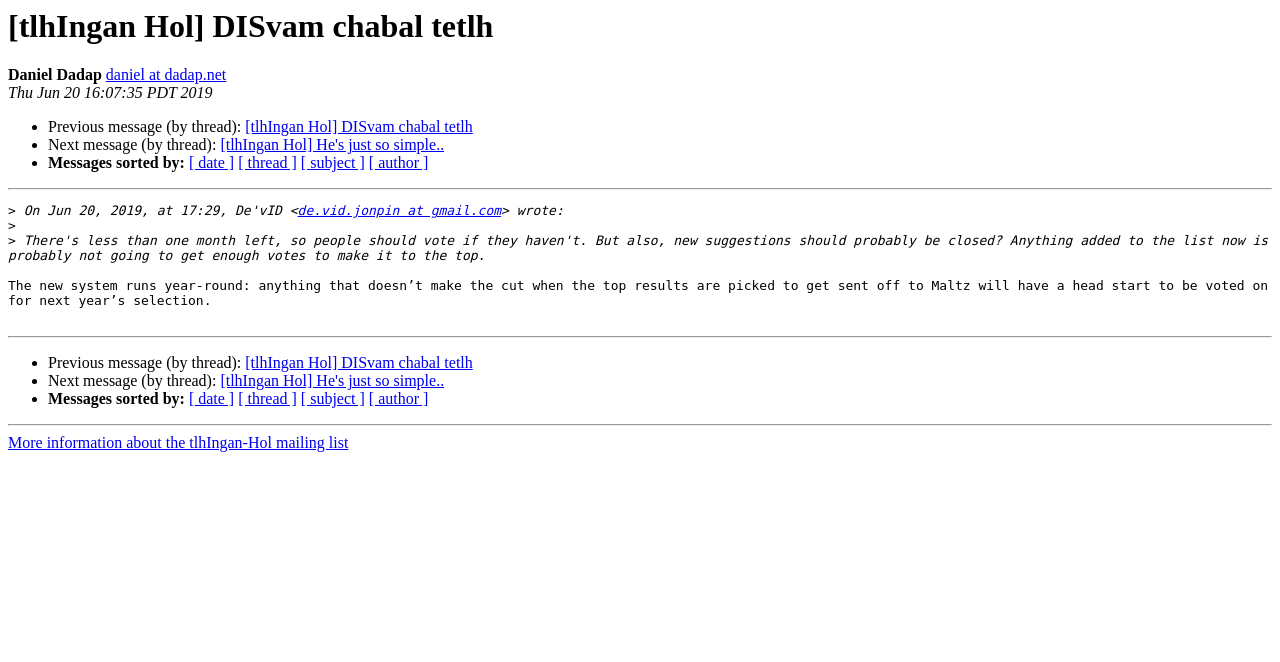Please determine the bounding box coordinates, formatted as (top-left x, top-left y, bottom-right x, bottom-right y), with all values as floating point numbers between 0 and 1. Identify the bounding box of the region described as: [ date ]

[0.148, 0.233, 0.183, 0.259]